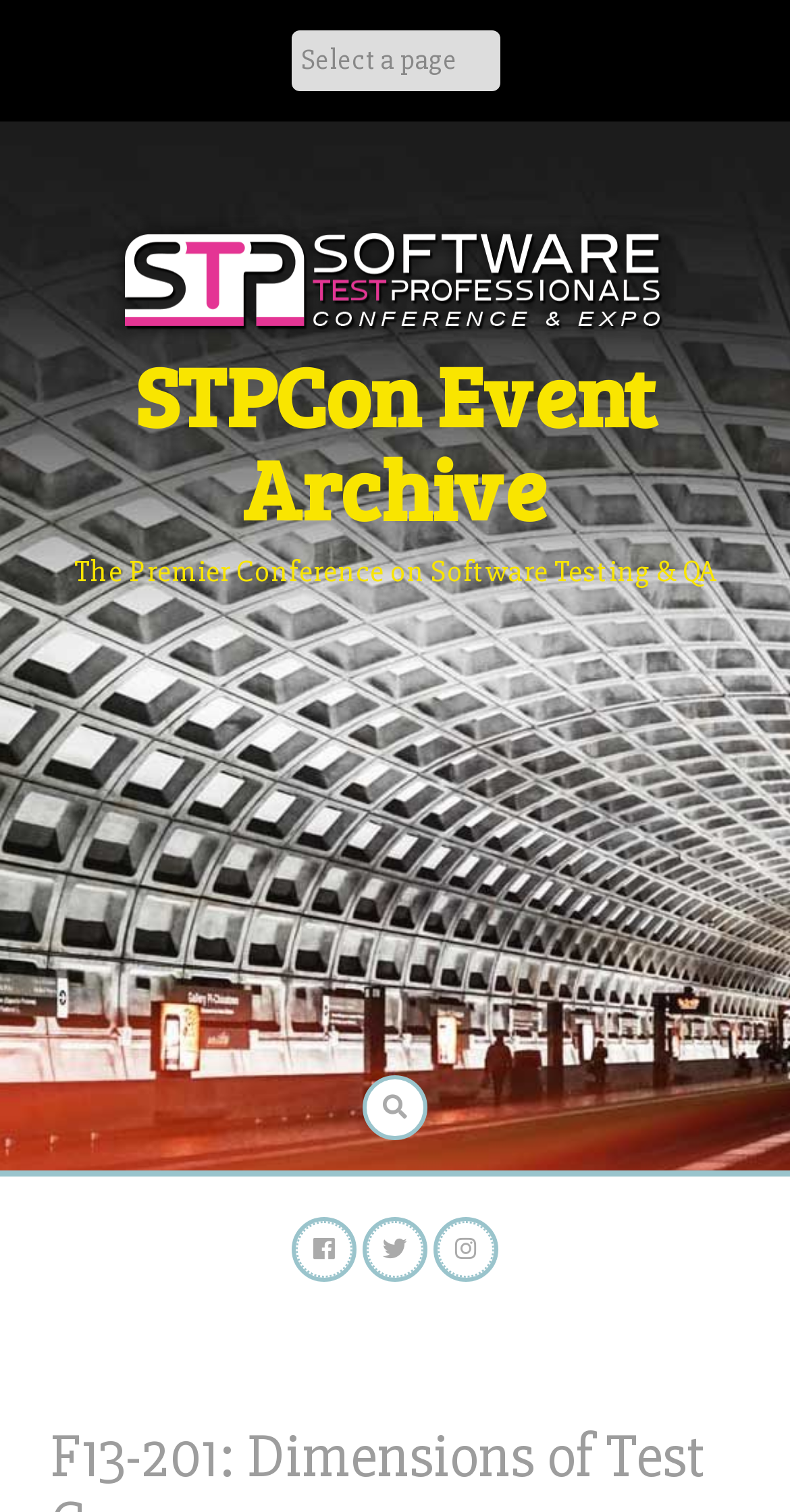Answer the question with a single word or phrase: 
How many images are there on the page?

1